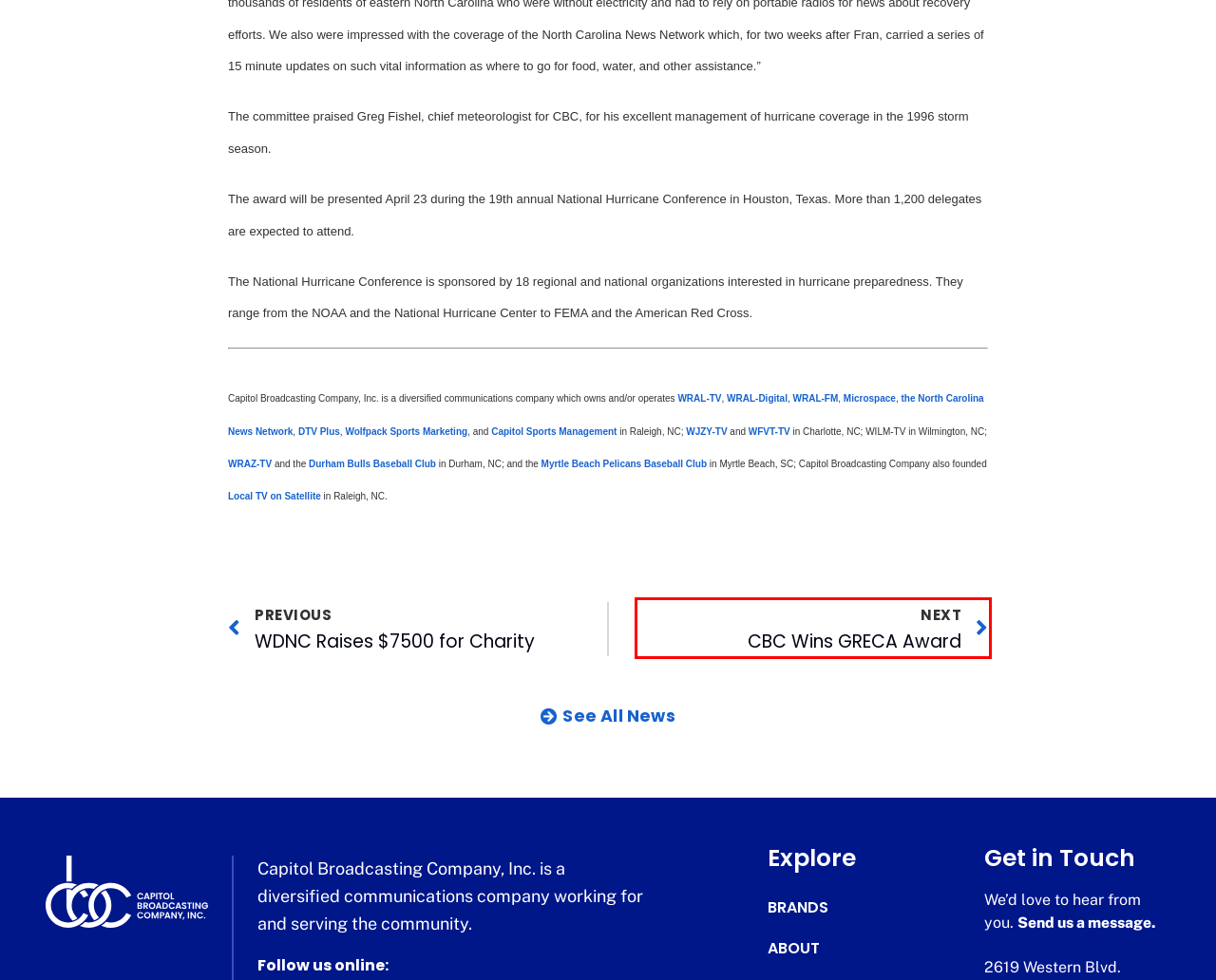You are given a screenshot of a webpage with a red rectangle bounding box around a UI element. Select the webpage description that best matches the new webpage after clicking the element in the bounding box. Here are the candidates:
A. North Carolina News Network - Top Stories
B. CBC Wins GRECA Award – Capitol Broadcasting Company
C. April 21, 1997 – Capitol Broadcasting Company
D. Privacy Policy – Capitol Broadcasting Company
E. About – Capitol Broadcasting Company
F. Careers – Capitol Broadcasting Company
G. Capitol Broadcasting Company – Serving the community through communications.
H. WDNC Raises $7500 for Charity – Capitol Broadcasting Company

B